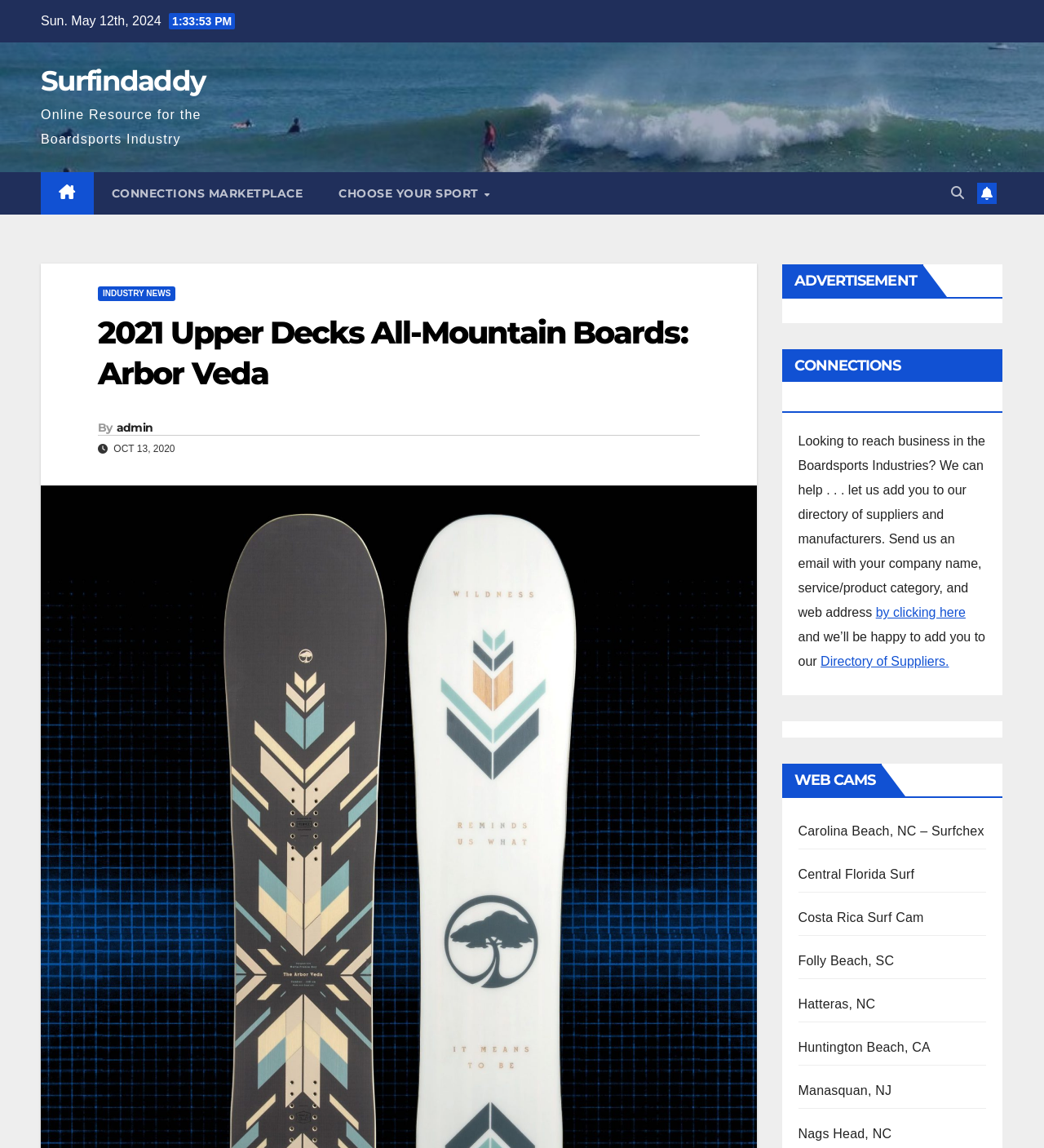Please locate the bounding box coordinates of the element's region that needs to be clicked to follow the instruction: "Choose your sport". The bounding box coordinates should be provided as four float numbers between 0 and 1, i.e., [left, top, right, bottom].

[0.307, 0.15, 0.486, 0.187]